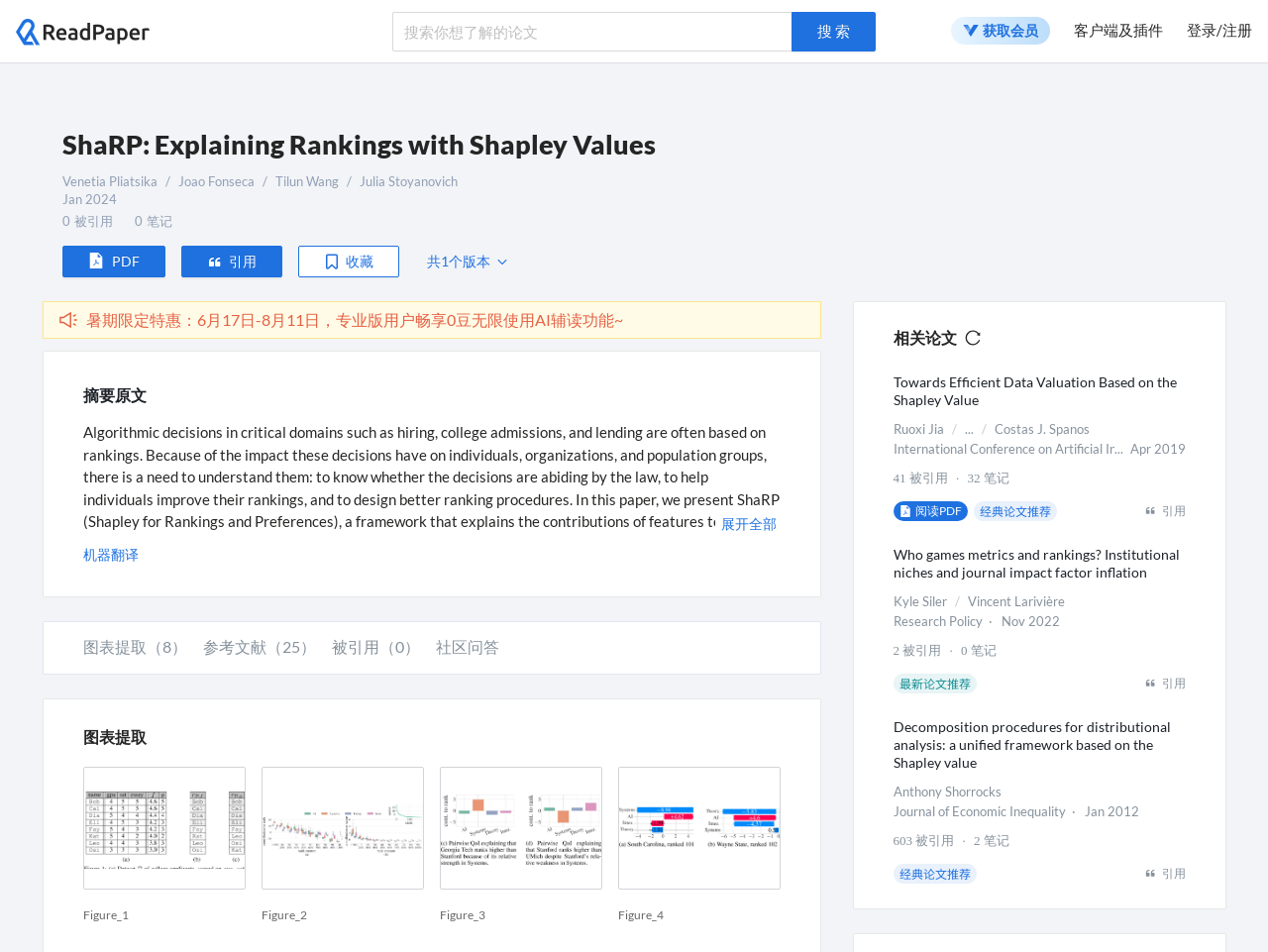Provide the bounding box coordinates of the UI element this sentence describes: "parent_node: 搜 索 placeholder="搜索你想了解的论文"".

[0.309, 0.012, 0.624, 0.054]